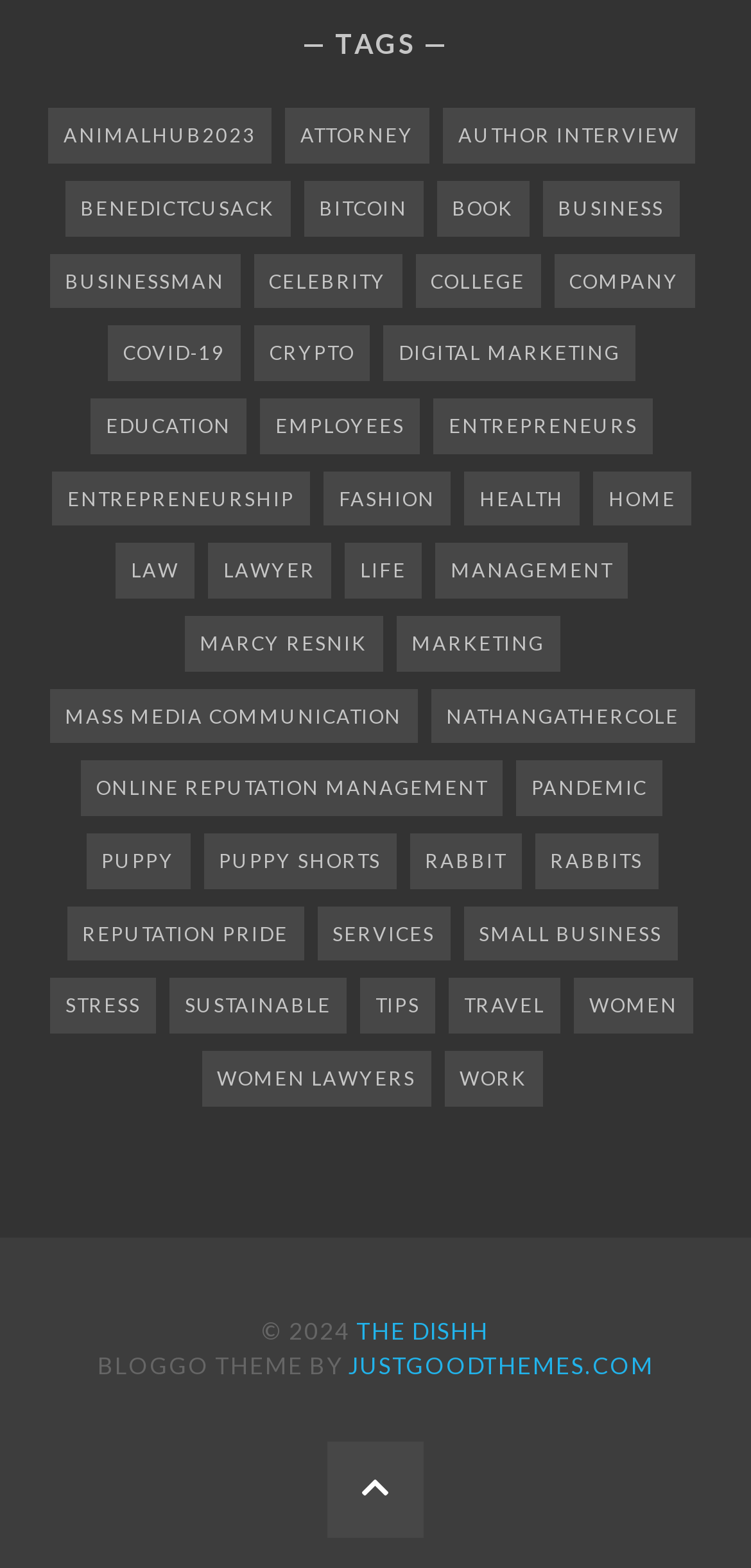Identify the bounding box of the UI component described as: "Back to the top".

[0.436, 0.919, 0.564, 0.98]